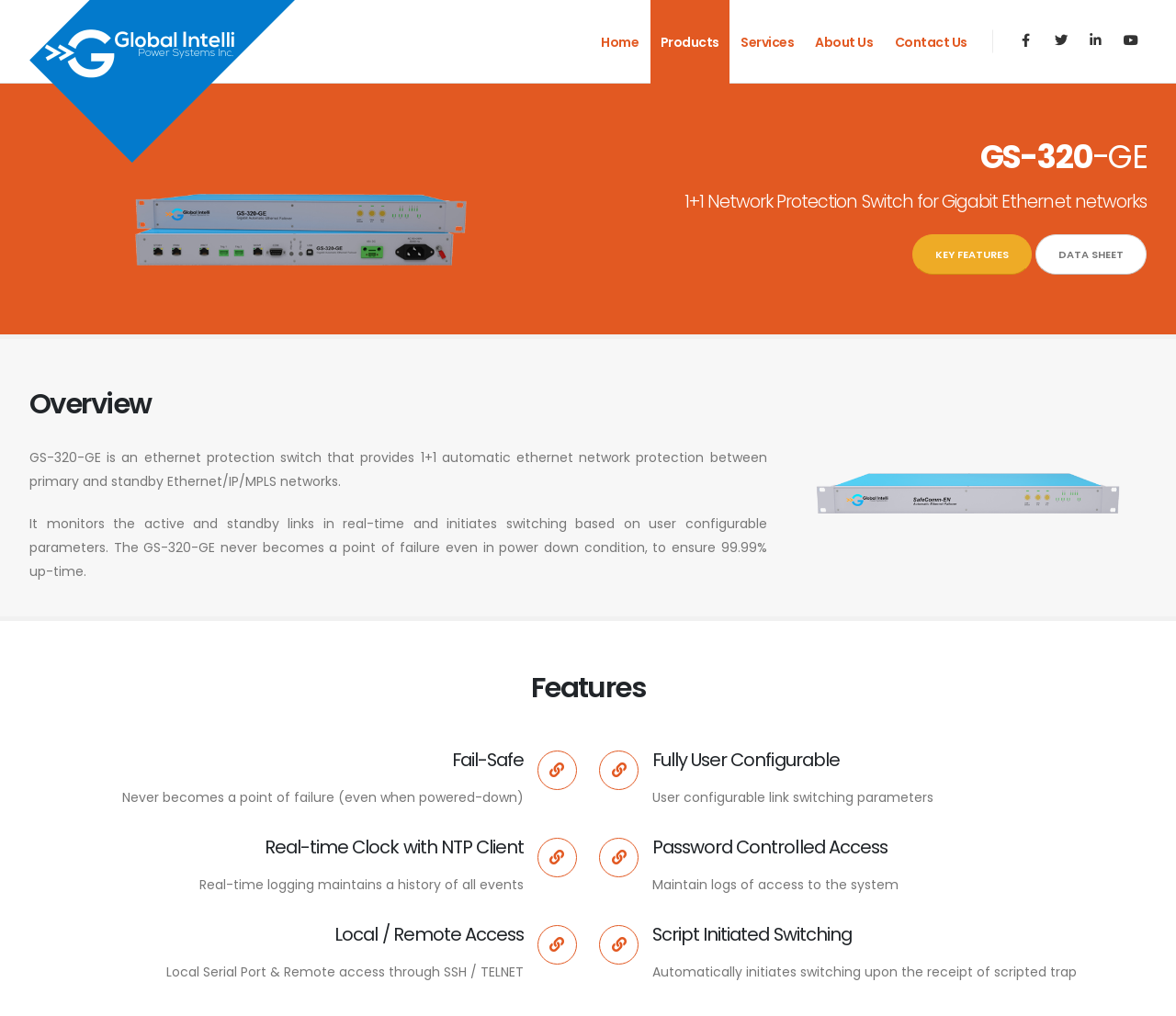Please indicate the bounding box coordinates for the clickable area to complete the following task: "download DEA(e) fact sheet". The coordinates should be specified as four float numbers between 0 and 1, i.e., [left, top, right, bottom].

None